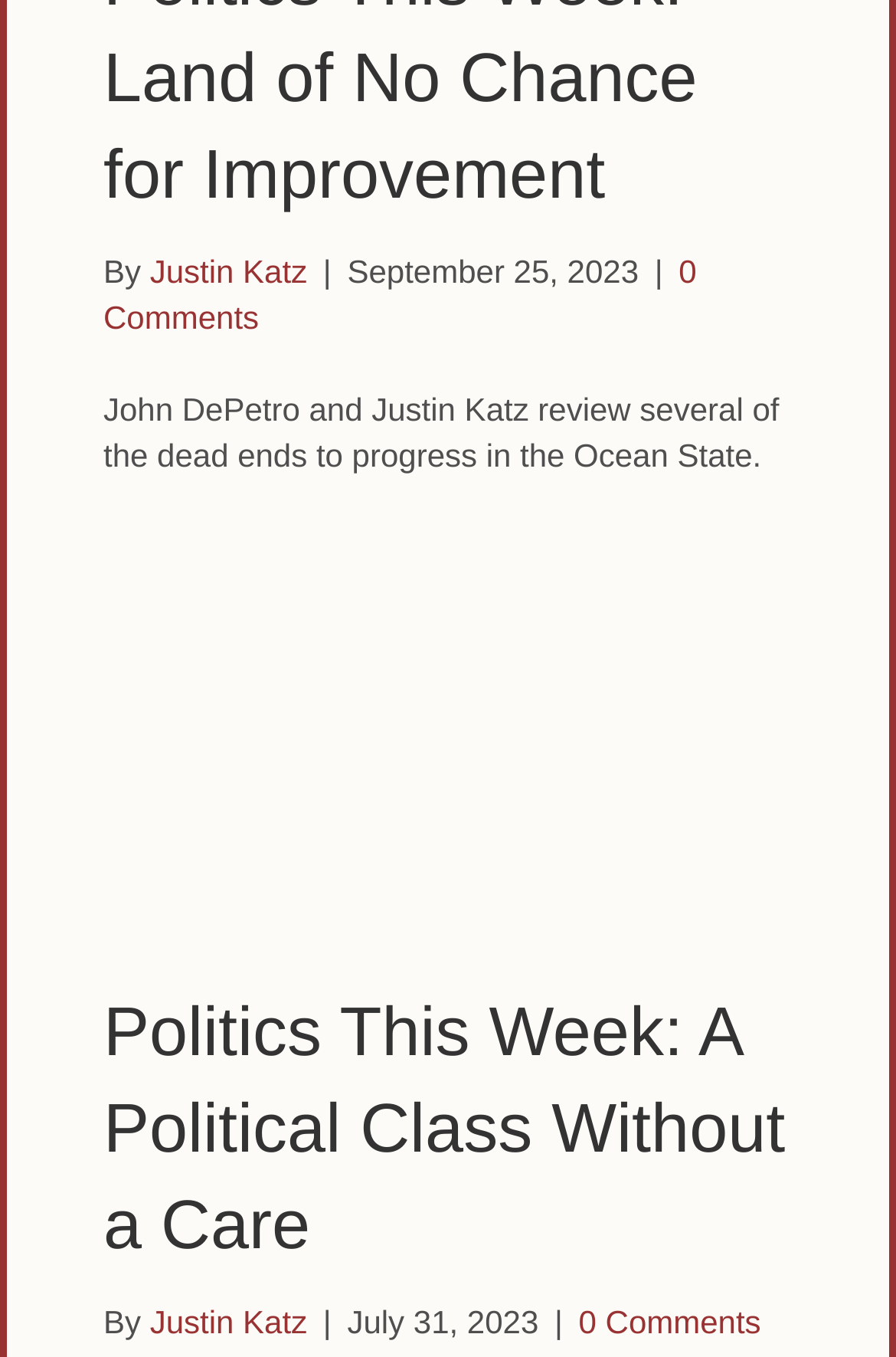Answer with a single word or phrase: 
How many articles are on the webpage?

2